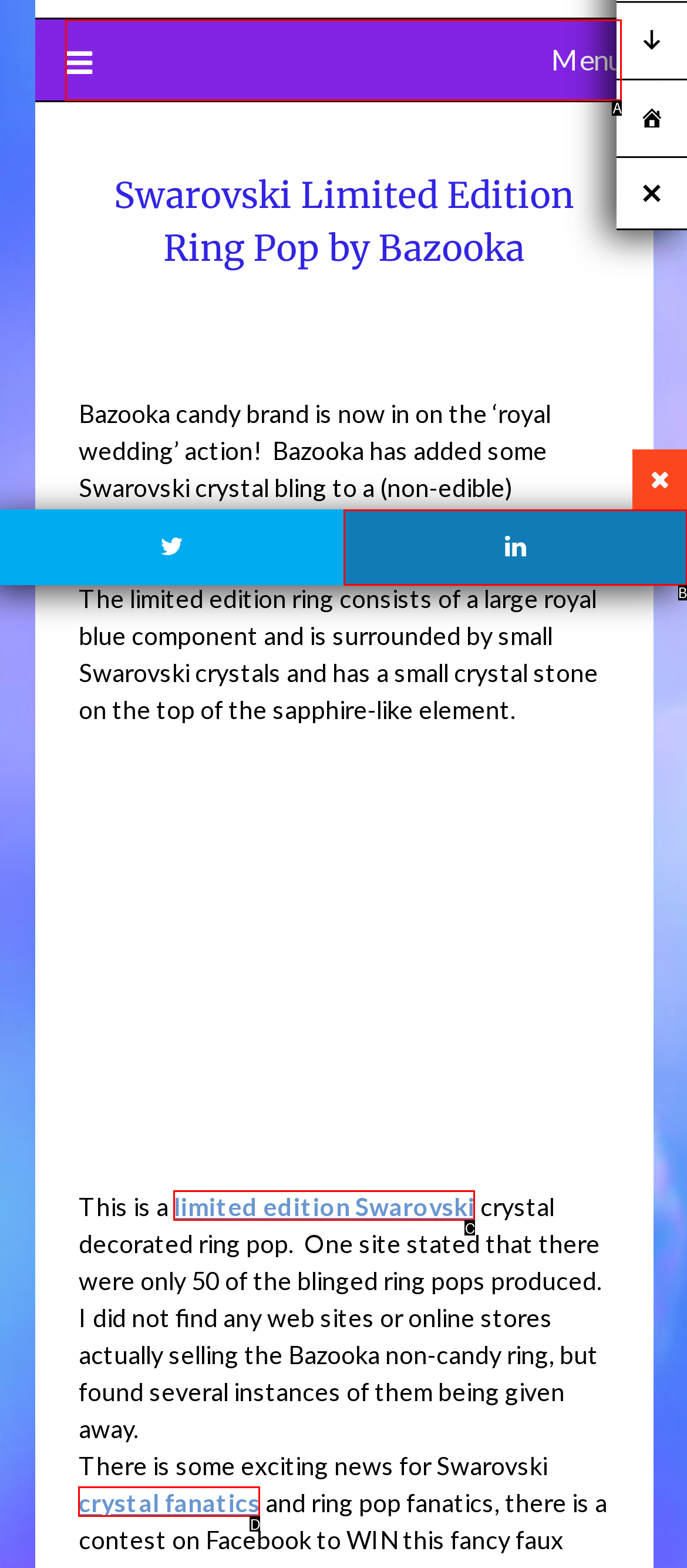Tell me which one HTML element best matches the description: SURVIVAL
Answer with the option's letter from the given choices directly.

None